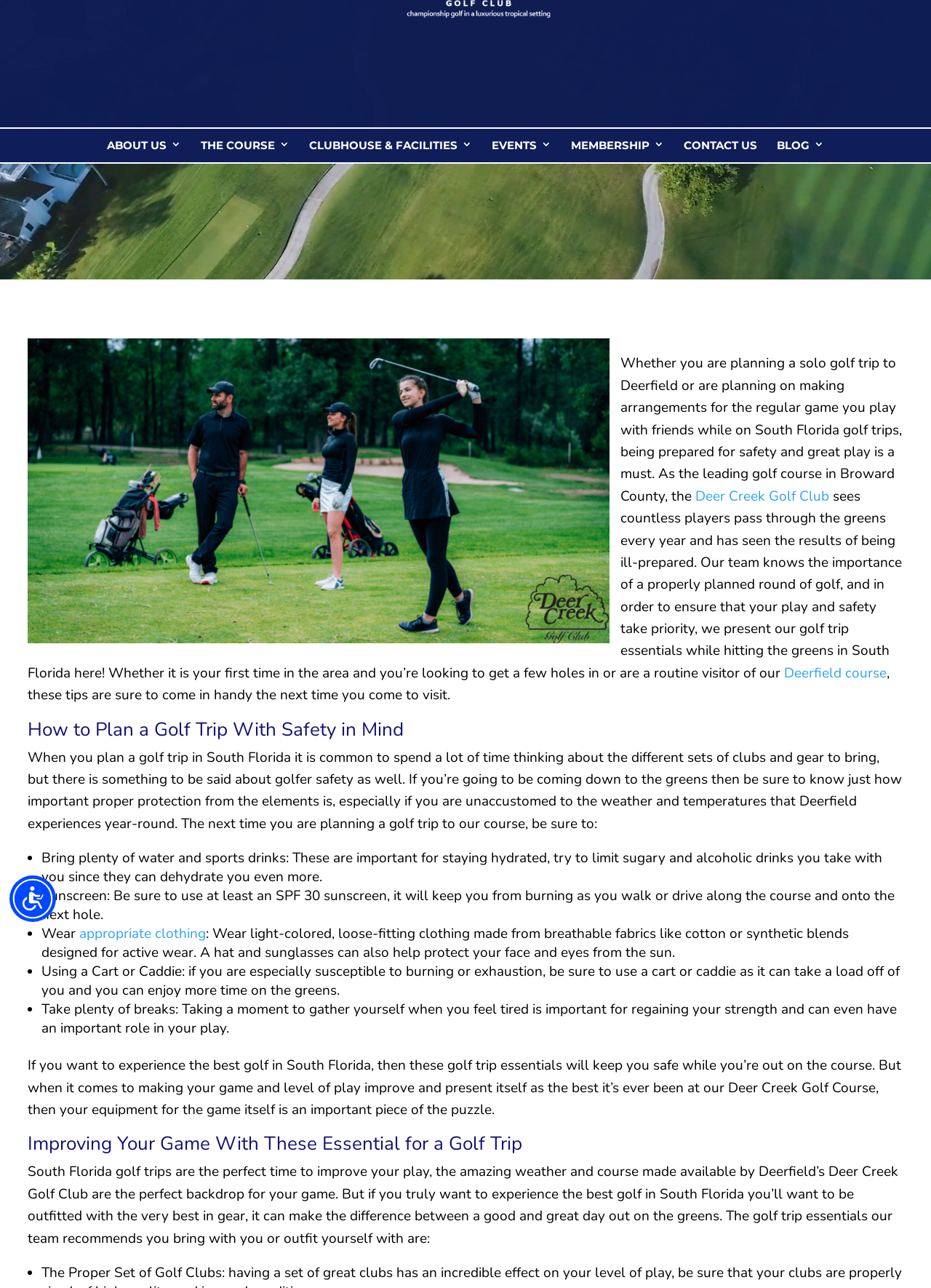Please identify the bounding box coordinates for the region that you need to click to follow this instruction: "Learn about golf trip essentials".

[0.667, 0.275, 0.969, 0.393]